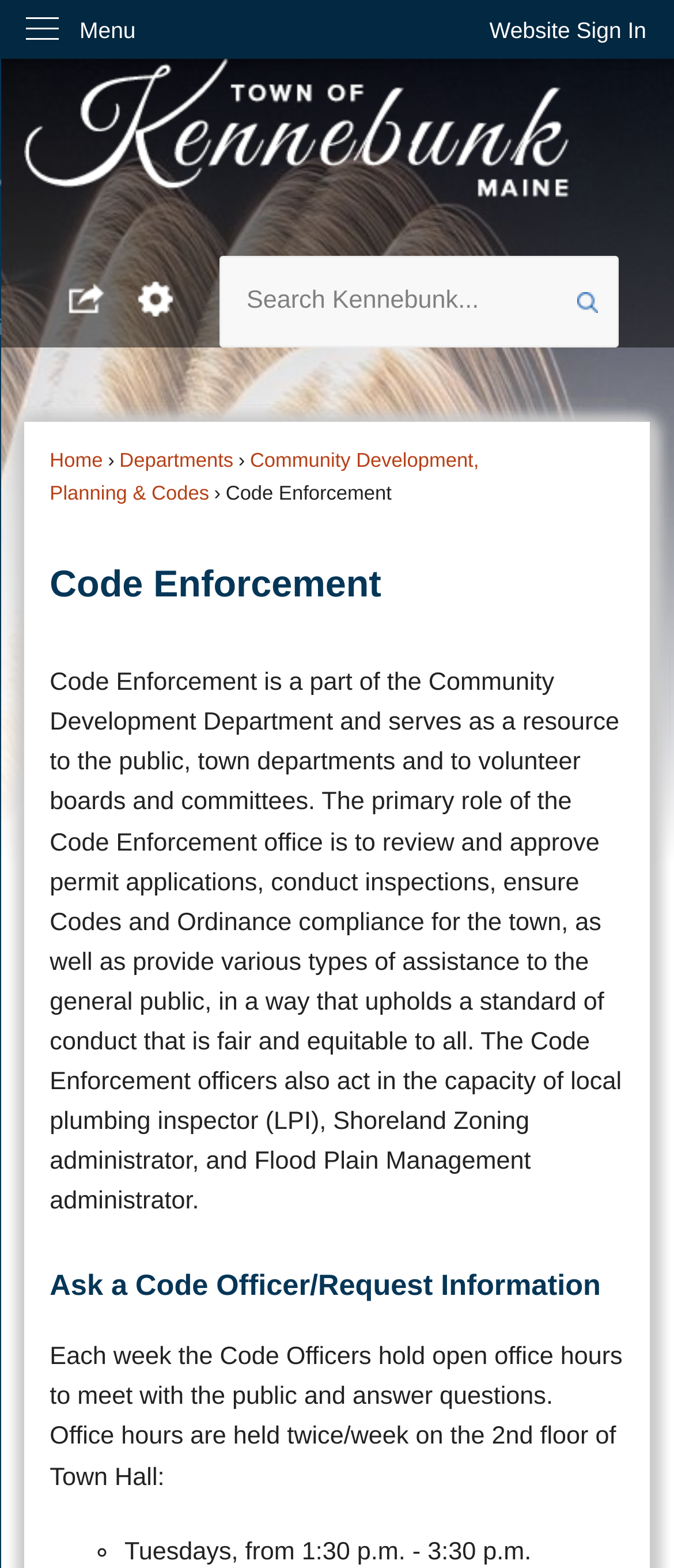What is the role of the Code Enforcement office?
Can you give a detailed and elaborate answer to the question?

According to the webpage, the primary role of the Code Enforcement office is to review and approve permit applications, conduct inspections, ensure Codes and Ordinance compliance for the town, as well as provide various types of assistance to the general public.